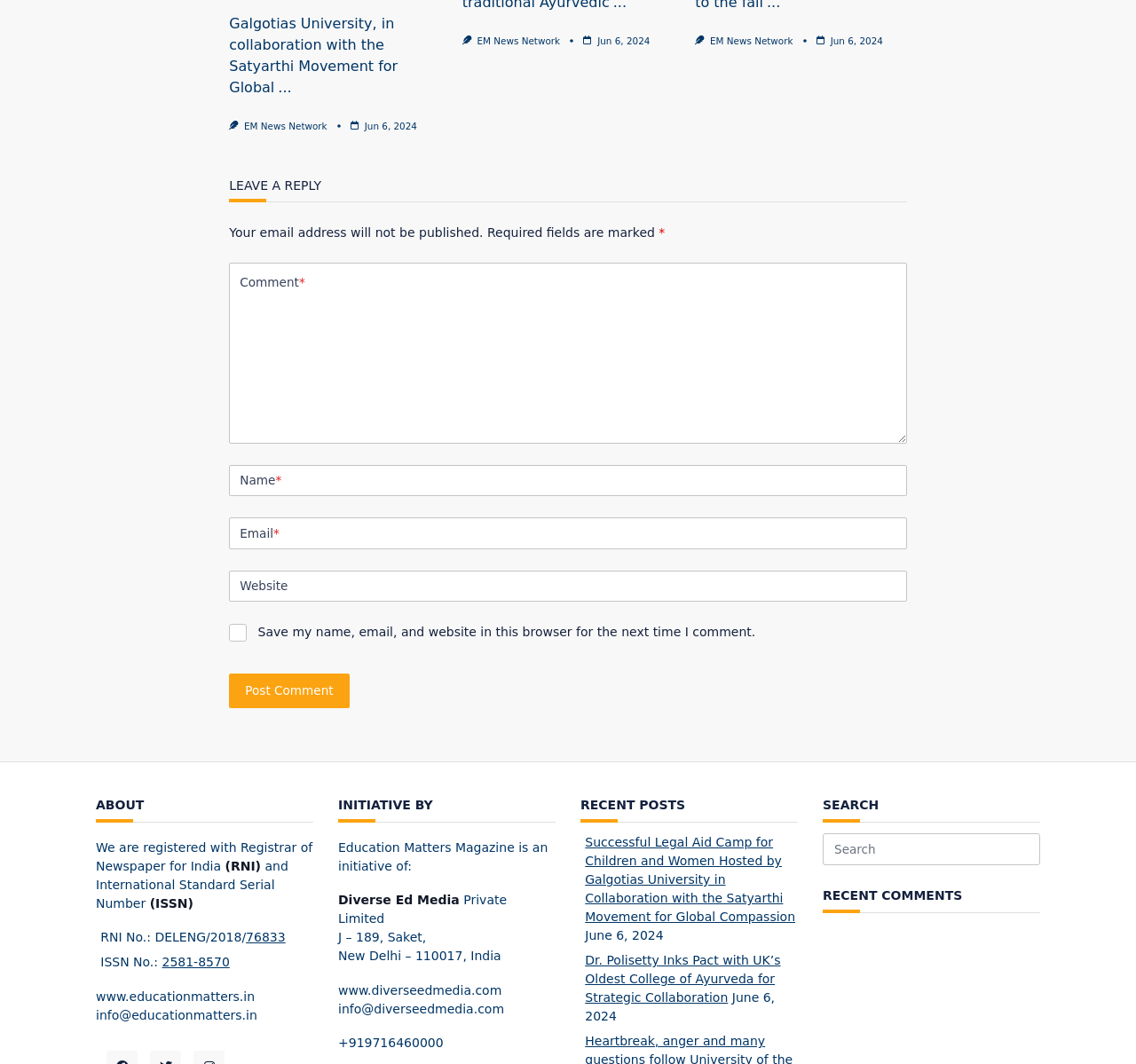What is the purpose of the textbox with the label 'Comment'?
Craft a detailed and extensive response to the question.

The question asks for the purpose of a specific textbox. By looking at the StaticText element with ID 487, we can find the label of the textbox, which is 'Comment'. Then, by looking at the heading element with ID 171, we can find the purpose of the textbox, which is to 'LEAVE A REPLY'.